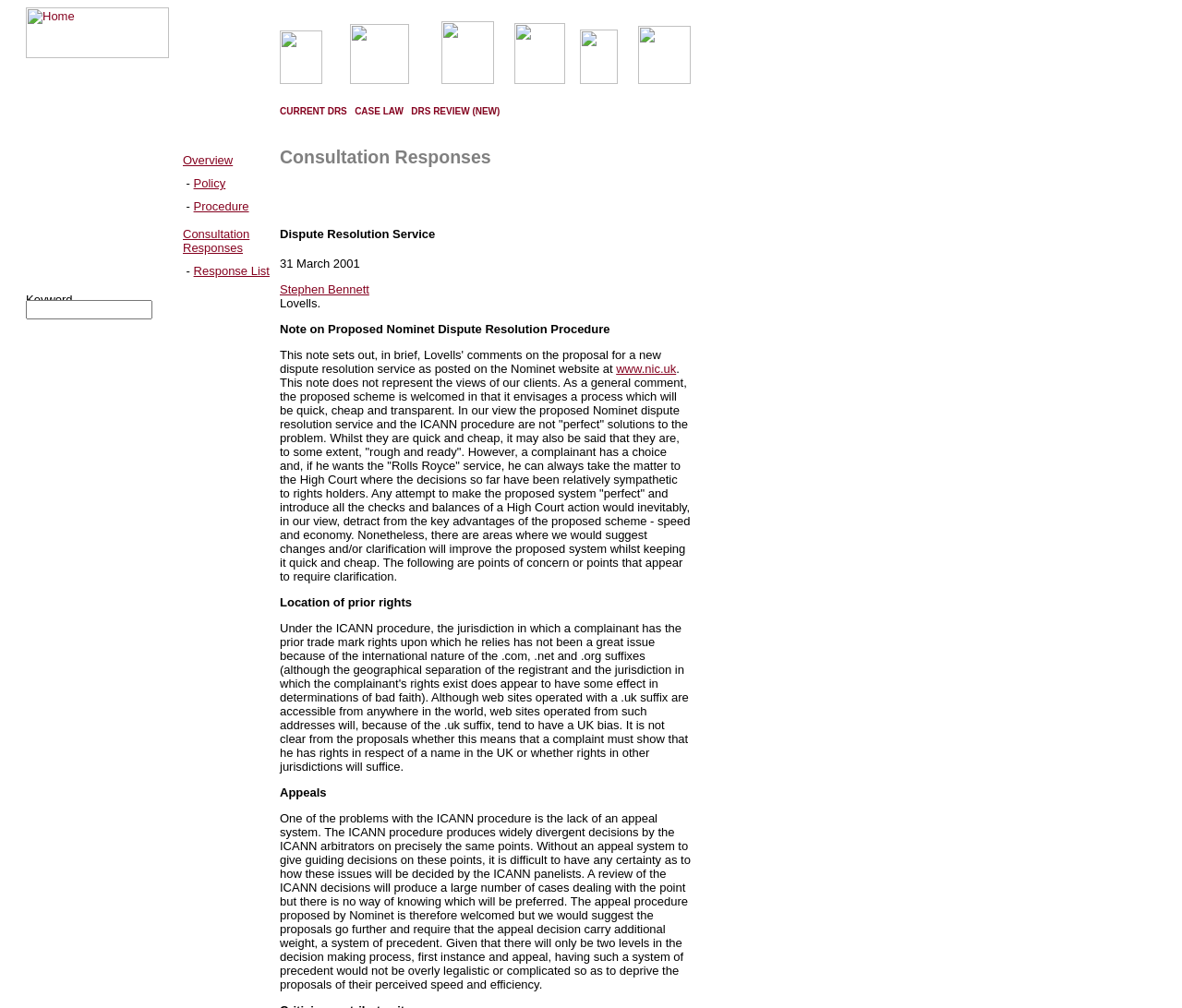Determine the bounding box coordinates of the clickable element to complete this instruction: "read the Consultation Responses". Provide the coordinates in the format of four float numbers between 0 and 1, [left, top, right, bottom].

[0.155, 0.225, 0.237, 0.253]